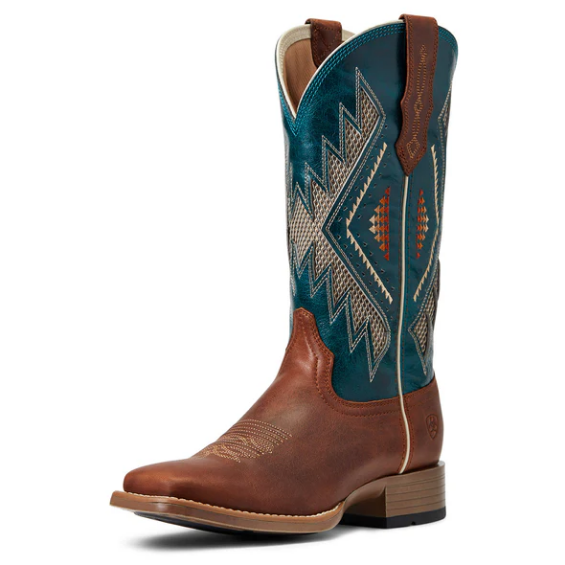Compose an extensive description of the image.

This image showcases the "Sienna VentTek 360° Western Boot" in the vibrant "Copper Cafe" color, a stylish footwear option ideal for both comfort and fashion. The boot features a striking combination of rich brown leather at the toe and a vividly decorated blue shaft adorned with intricate Southwestern patterns. With details like cooling VentTEK™ technology, it offers breathable comfort while maintaining a chic look. This western boot design is perfect for a variety of occasions, blending traditional charm with modern functionality. The boot stands on a chunky heel, enhancing its western flair while ensuring stability and support.